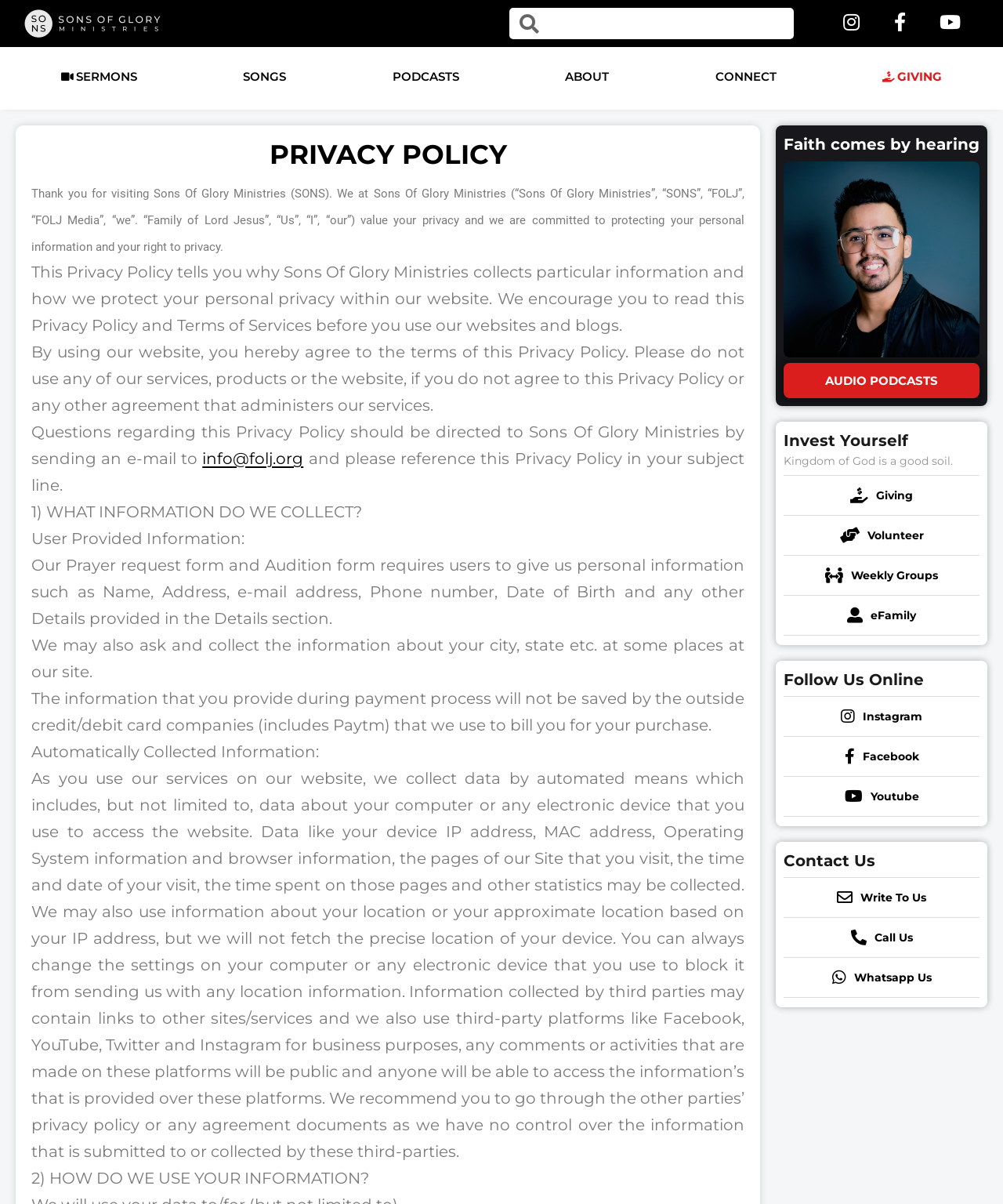How can users contact Sons Of Glory Ministries?
We need a detailed and meticulous answer to the question.

The Contact Us section of the webpage provides options for users to contact Sons Of Glory Ministries, including writing to them, calling them, or sending a WhatsApp message.